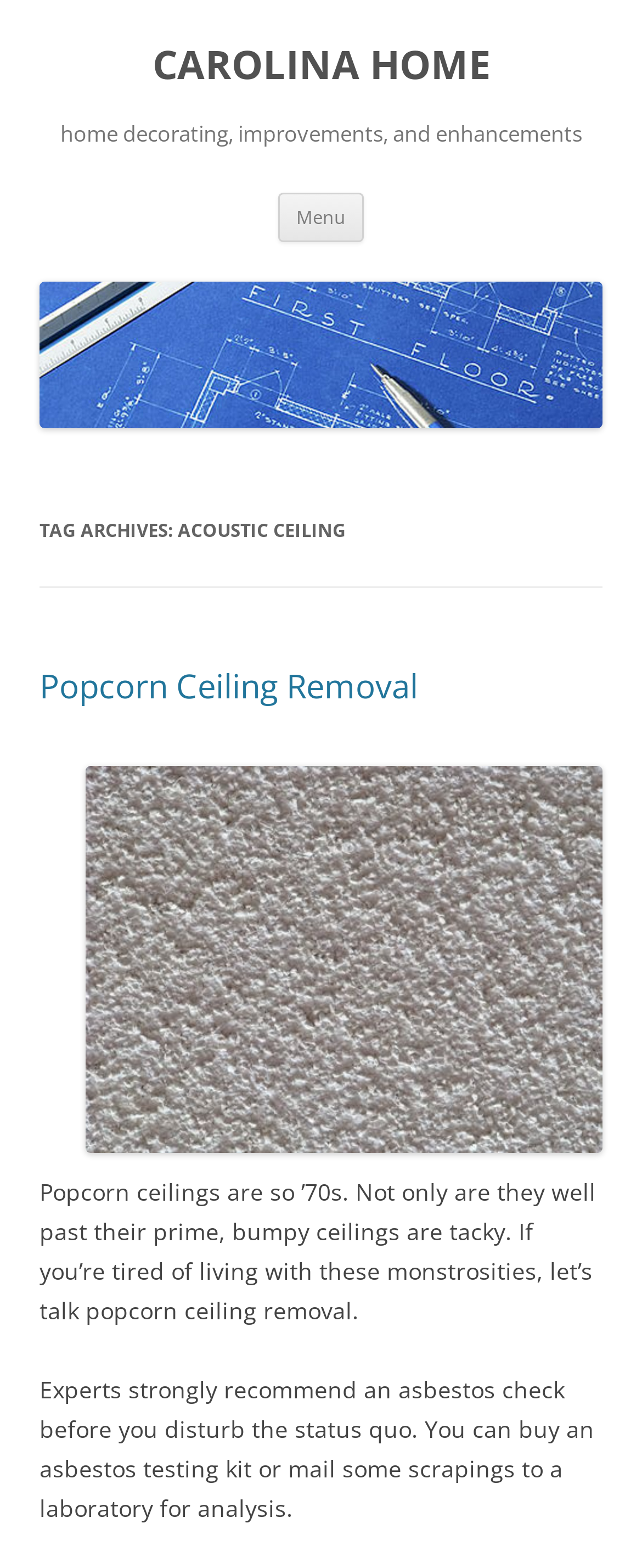How many images are on this webpage?
Please use the visual content to give a single word or phrase answer.

2